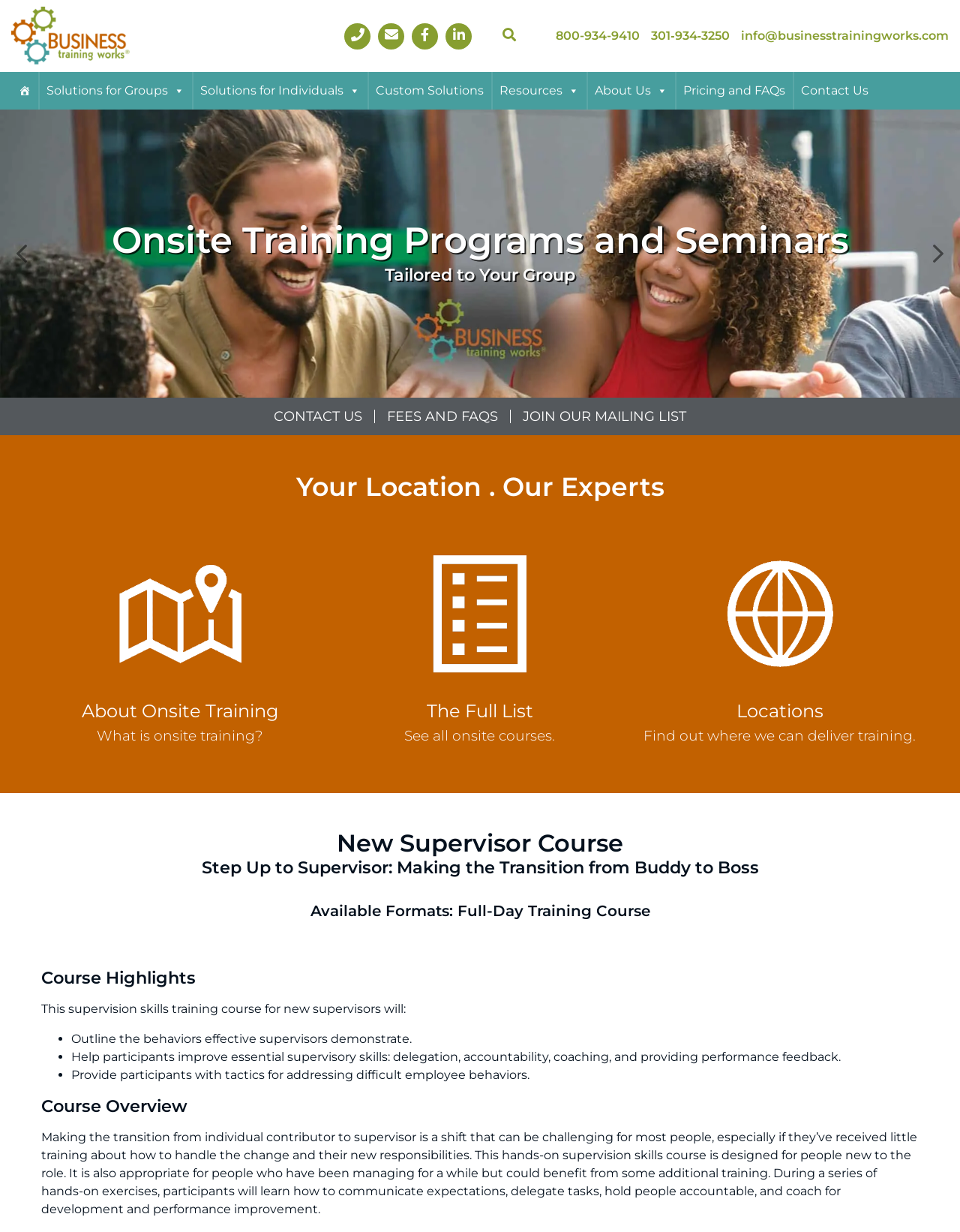Based on the provided description, "About Us", find the bounding box of the corresponding UI element in the screenshot.

[0.612, 0.058, 0.703, 0.089]